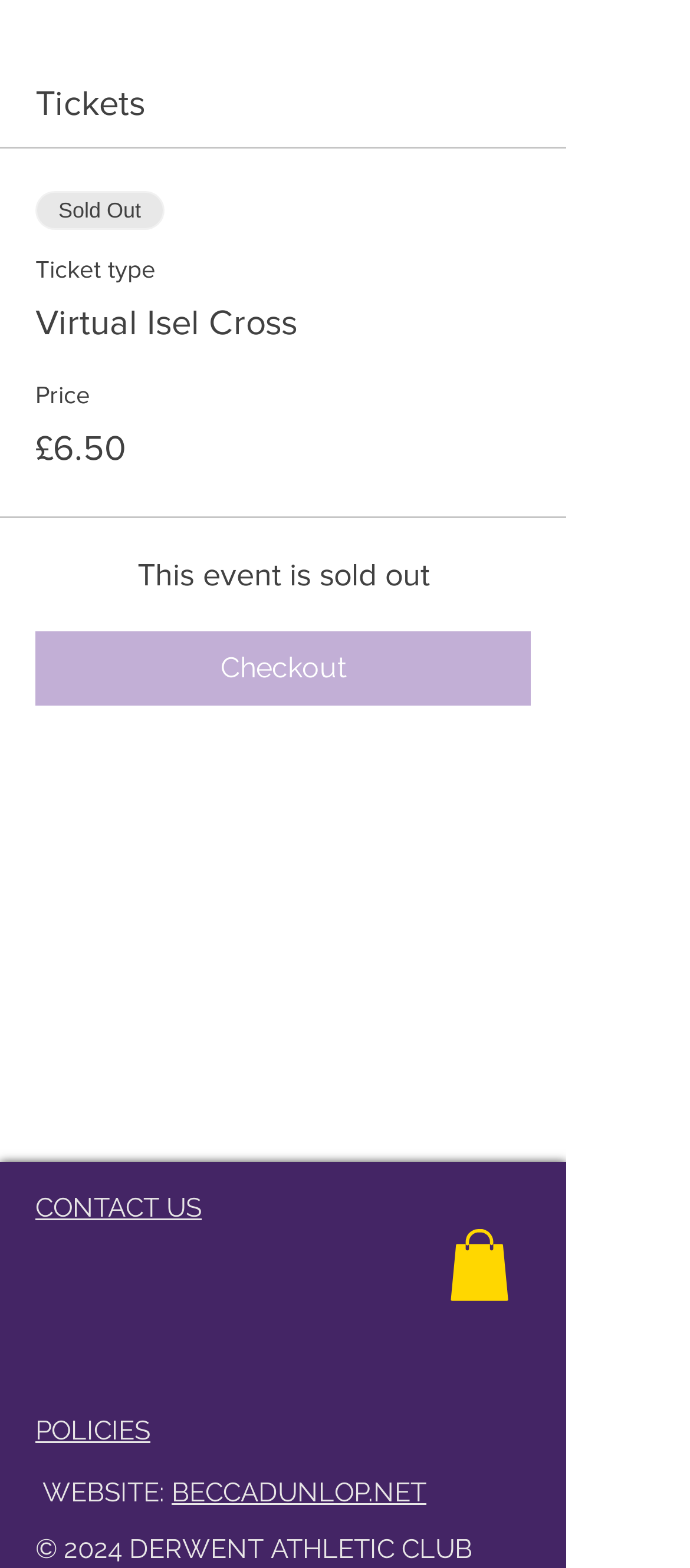What is the status of the ticket?
Analyze the screenshot and provide a detailed answer to the question.

The status of the ticket can be determined by looking at the 'Ticket type Virtual Isel Cross' section, where it says 'Sold Out' in a StaticText element.